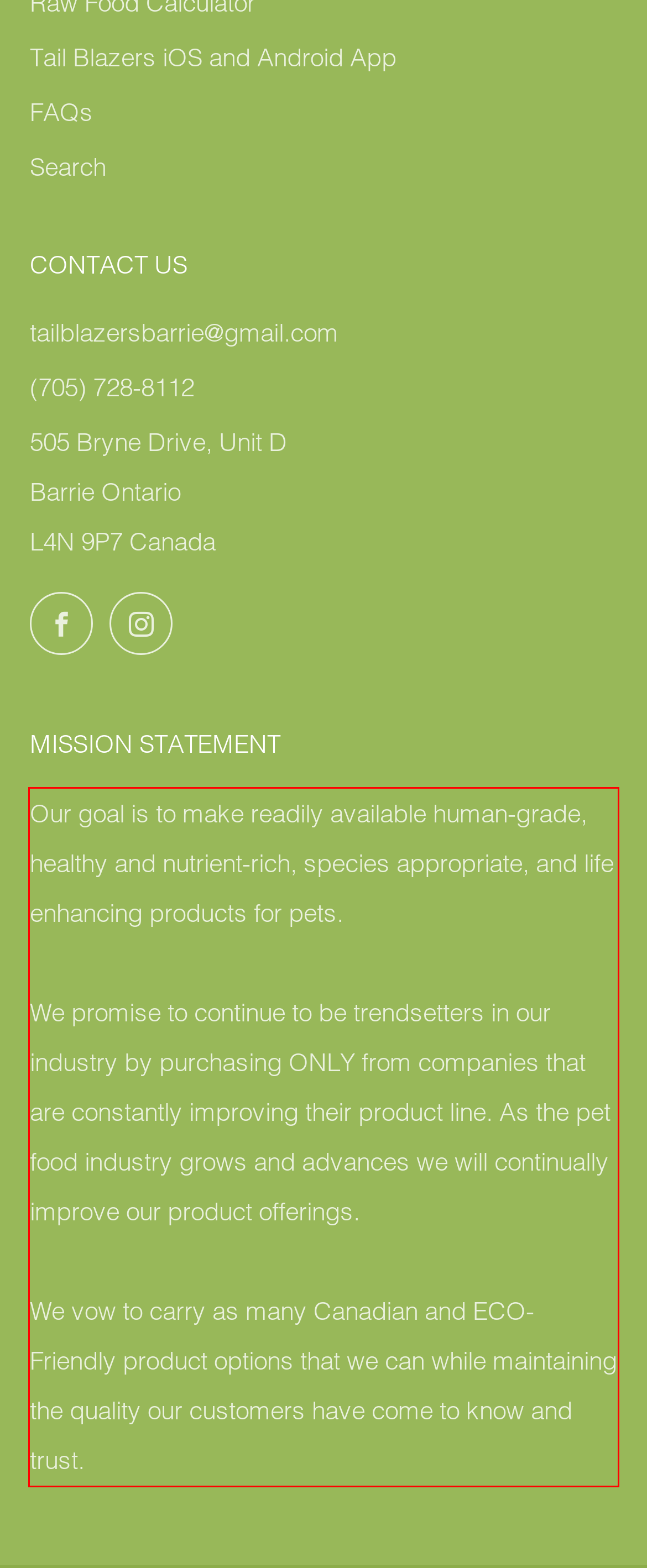Identify the text inside the red bounding box on the provided webpage screenshot by performing OCR.

Our goal is to make readily available human-grade, healthy and nutrient-rich, species appropriate, and life enhancing products for pets. We promise to continue to be trendsetters in our industry by purchasing ONLY from companies that are constantly improving their product line. As the pet food industry grows and advances we will continually improve our product offerings. We vow to carry as many Canadian and ECO-Friendly product options that we can while maintaining the quality our customers have come to know and trust.